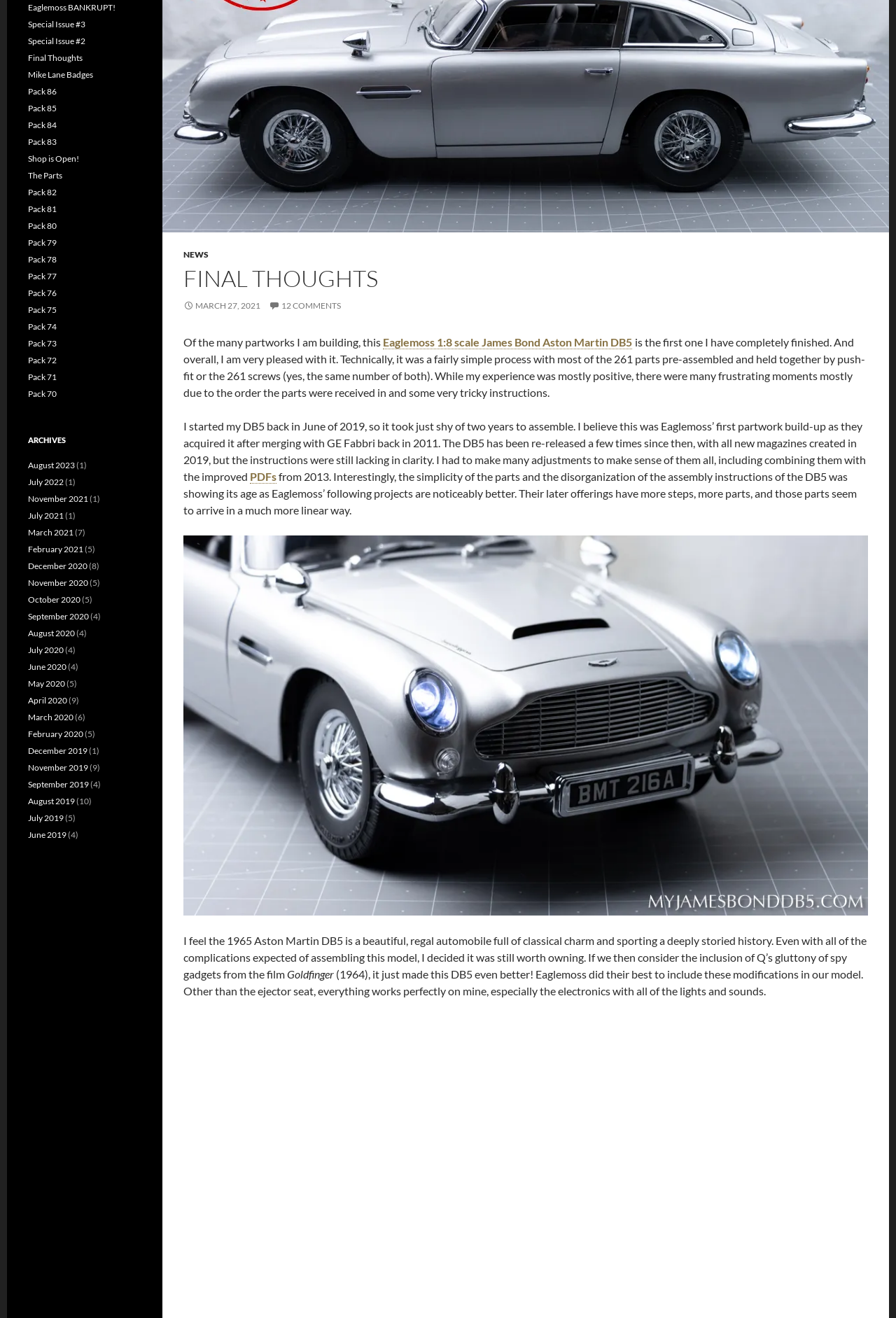Given the element description: "Special Issue #2", predict the bounding box coordinates of the UI element it refers to, using four float numbers between 0 and 1, i.e., [left, top, right, bottom].

[0.031, 0.027, 0.095, 0.035]